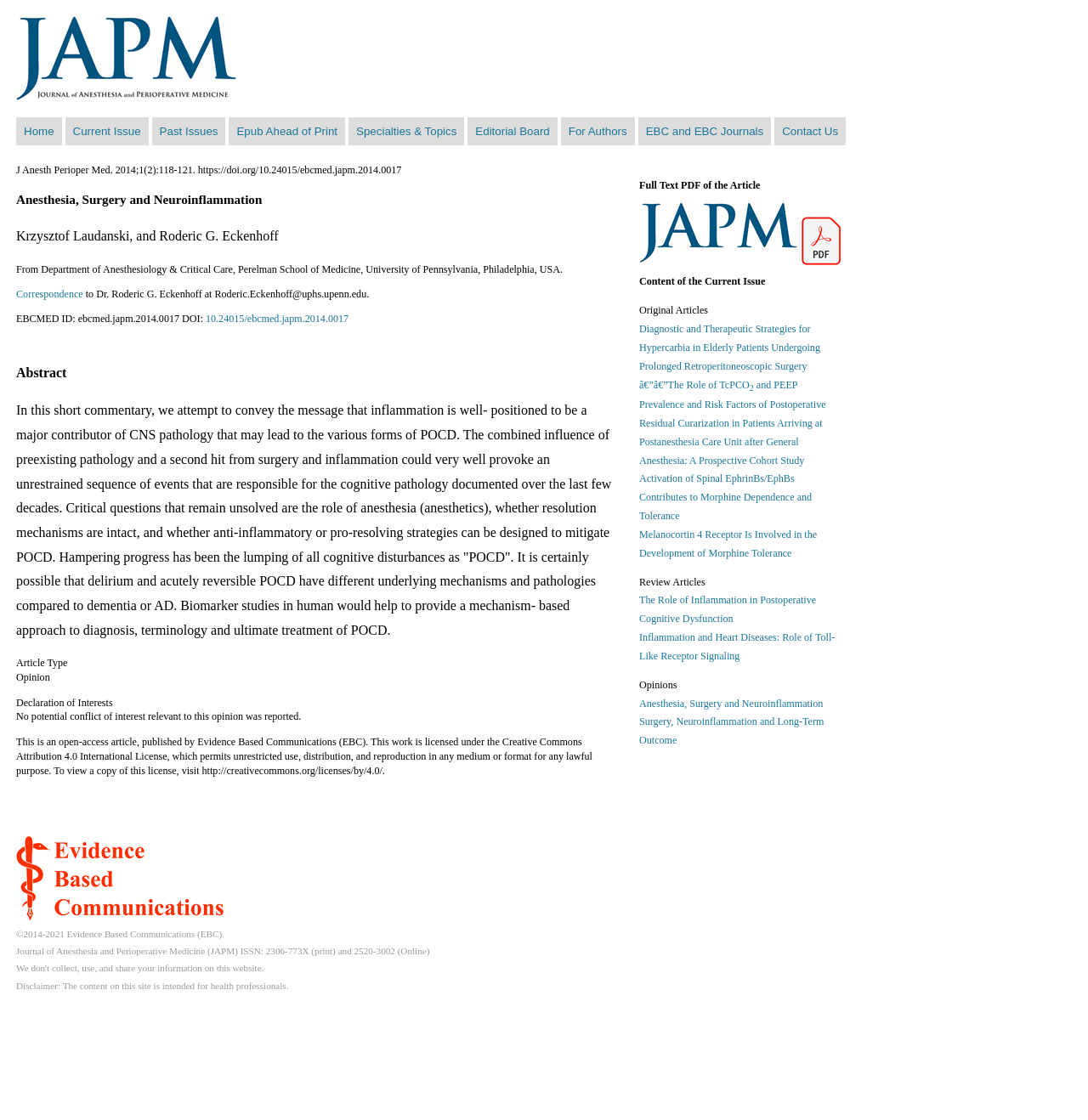Using details from the image, please answer the following question comprehensively:
What is the DOI of the article?

I found the DOI of the article by looking at the section on the webpage that lists the DOI, which is '10.24015/ebcmed.japm.2014.0017'.